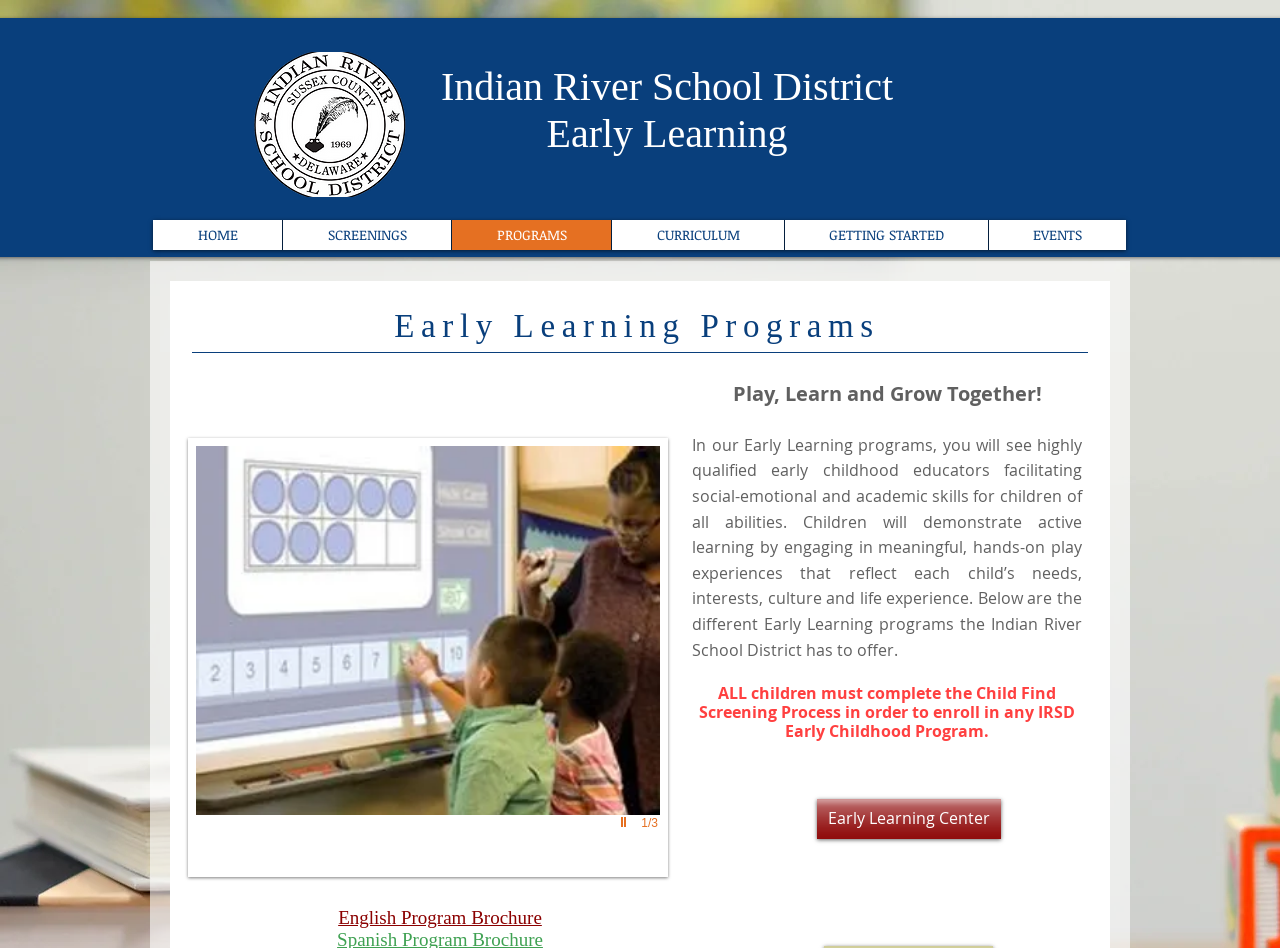Please identify the bounding box coordinates for the region that you need to click to follow this instruction: "learn about Early Learning Center".

[0.638, 0.843, 0.782, 0.885]